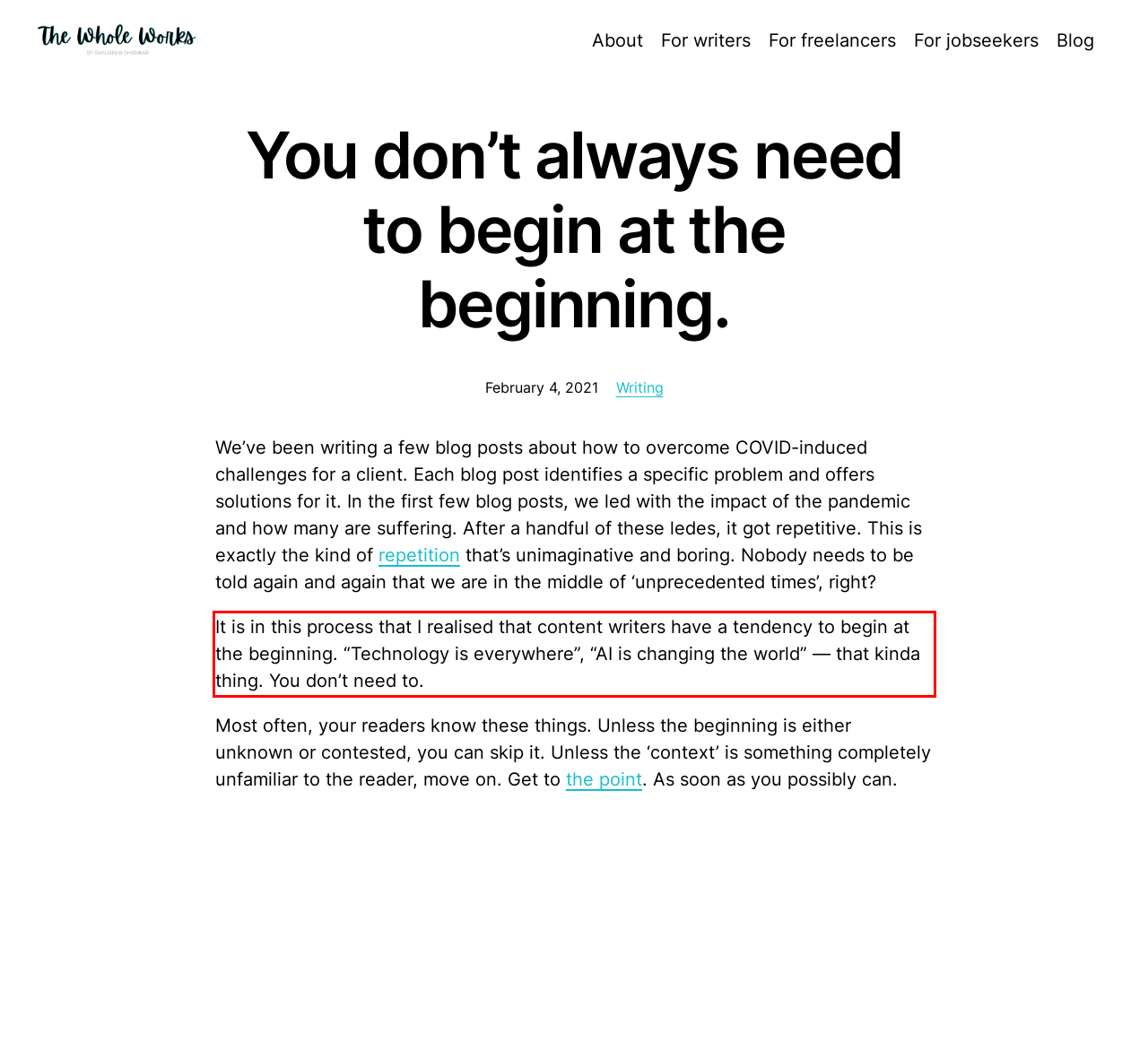You are provided with a screenshot of a webpage that includes a UI element enclosed in a red rectangle. Extract the text content inside this red rectangle.

It is in this process that I realised that content writers have a tendency to begin at the beginning. “Technology is everywhere”, “AI is changing the world” — that kinda thing. You don’t need to.